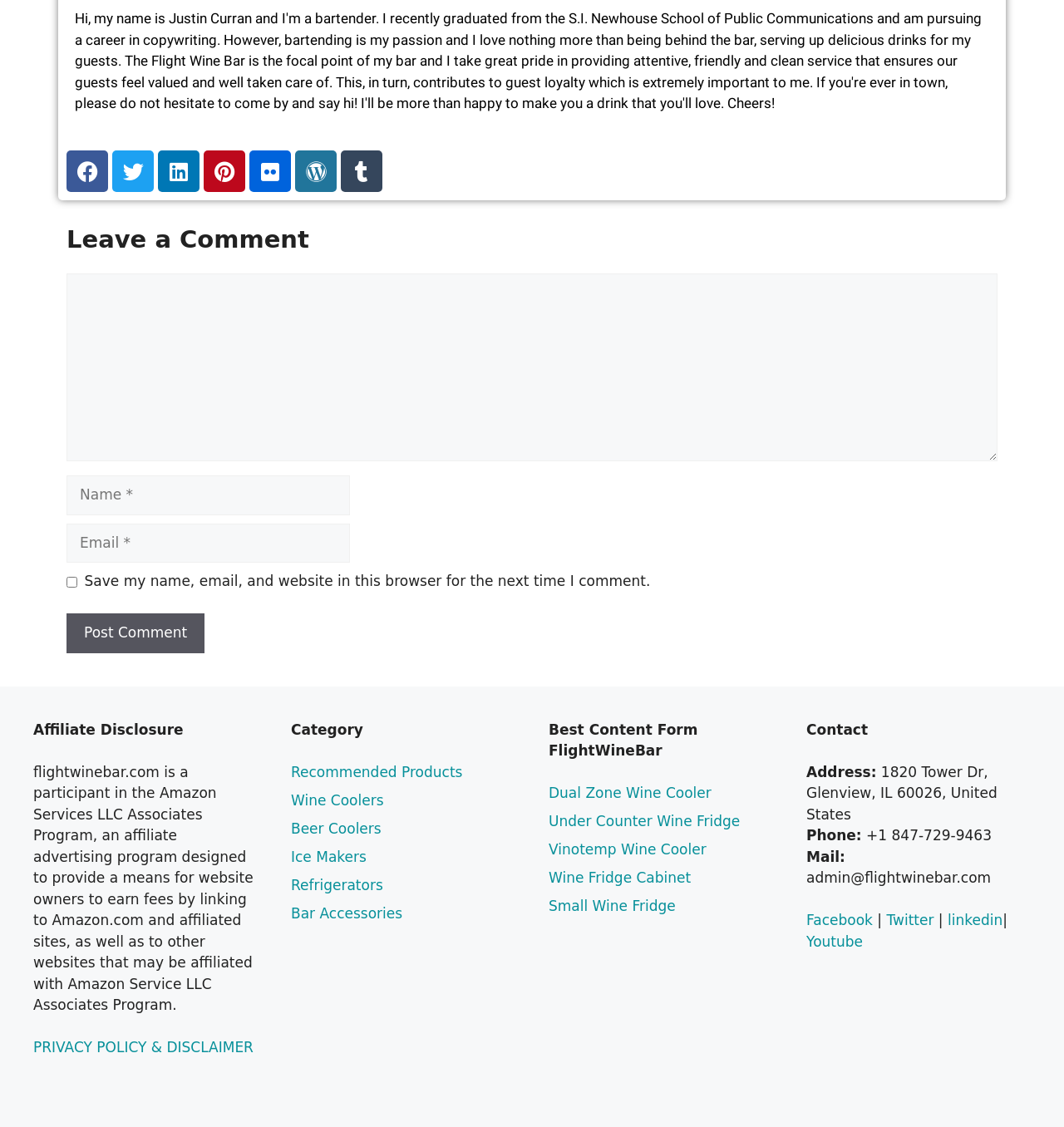What type of products are recommended on this website?
Answer the question with a single word or phrase derived from the image.

Wine coolers and accessories